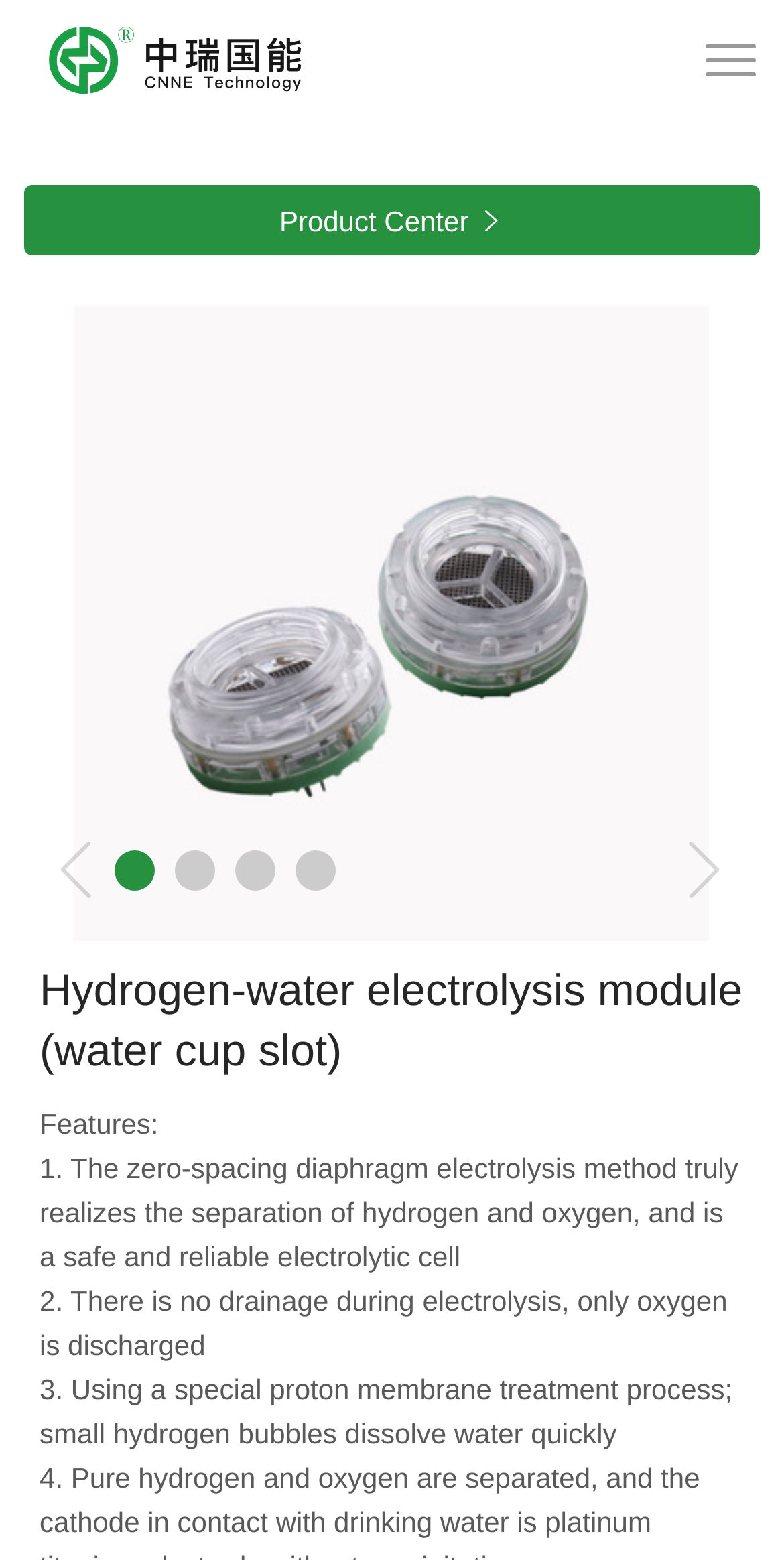What is the product category?
Using the information from the image, give a concise answer in one word or a short phrase.

Product Center